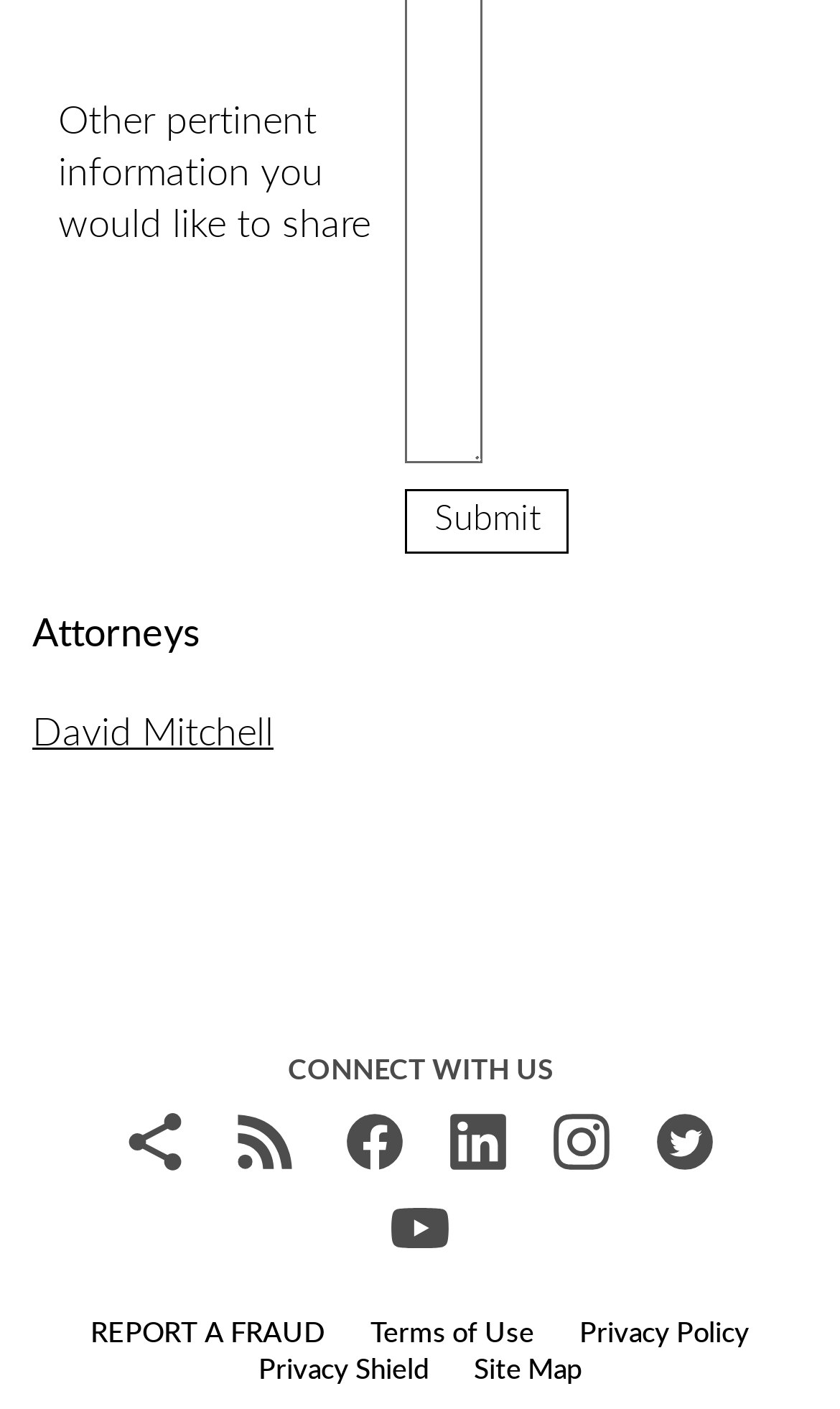Determine the bounding box coordinates for the element that should be clicked to follow this instruction: "View recent posts". The coordinates should be given as four float numbers between 0 and 1, in the format [left, top, right, bottom].

None